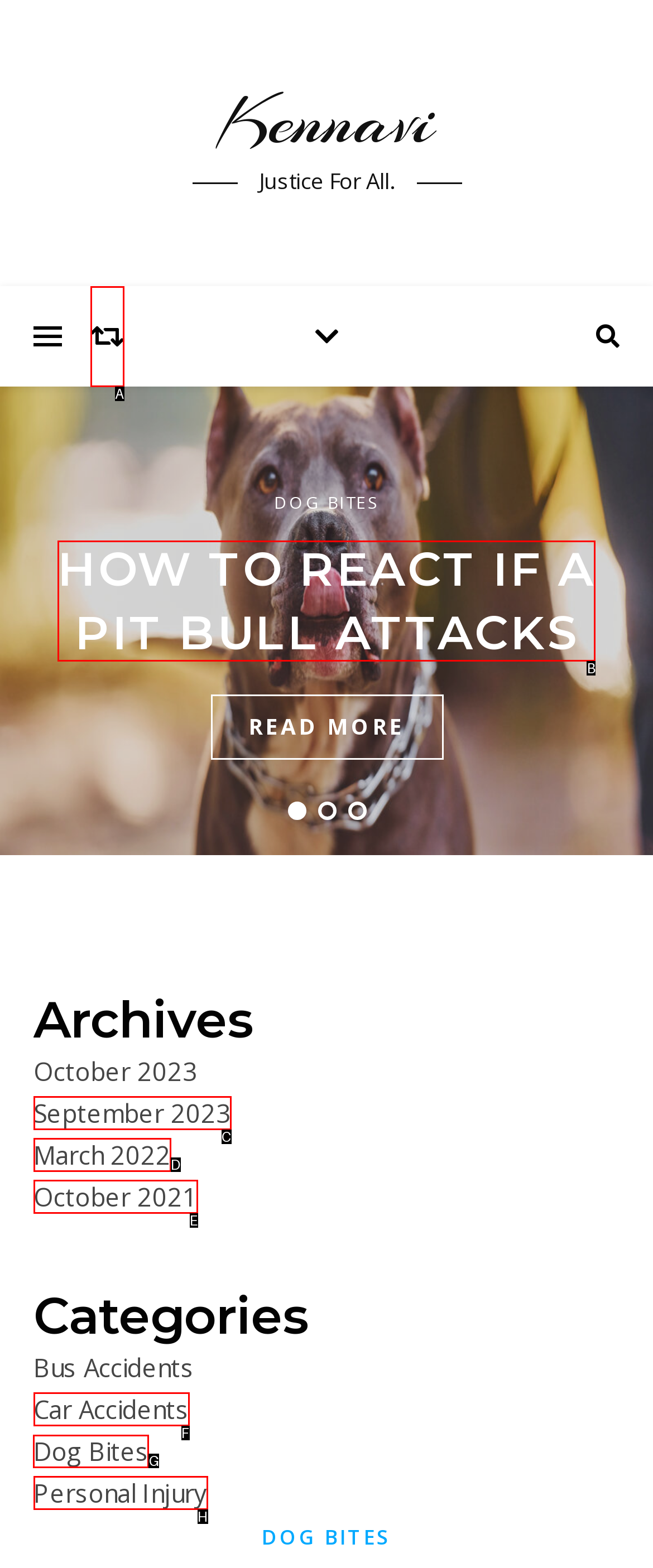Identify the correct UI element to click for the following task: Check out the post about ALAN JACKSON BRINGS “LAST CALL: ONE MORE FOR THE ROAD” TOUR TO DELTA CENTER Choose the option's letter based on the given choices.

None